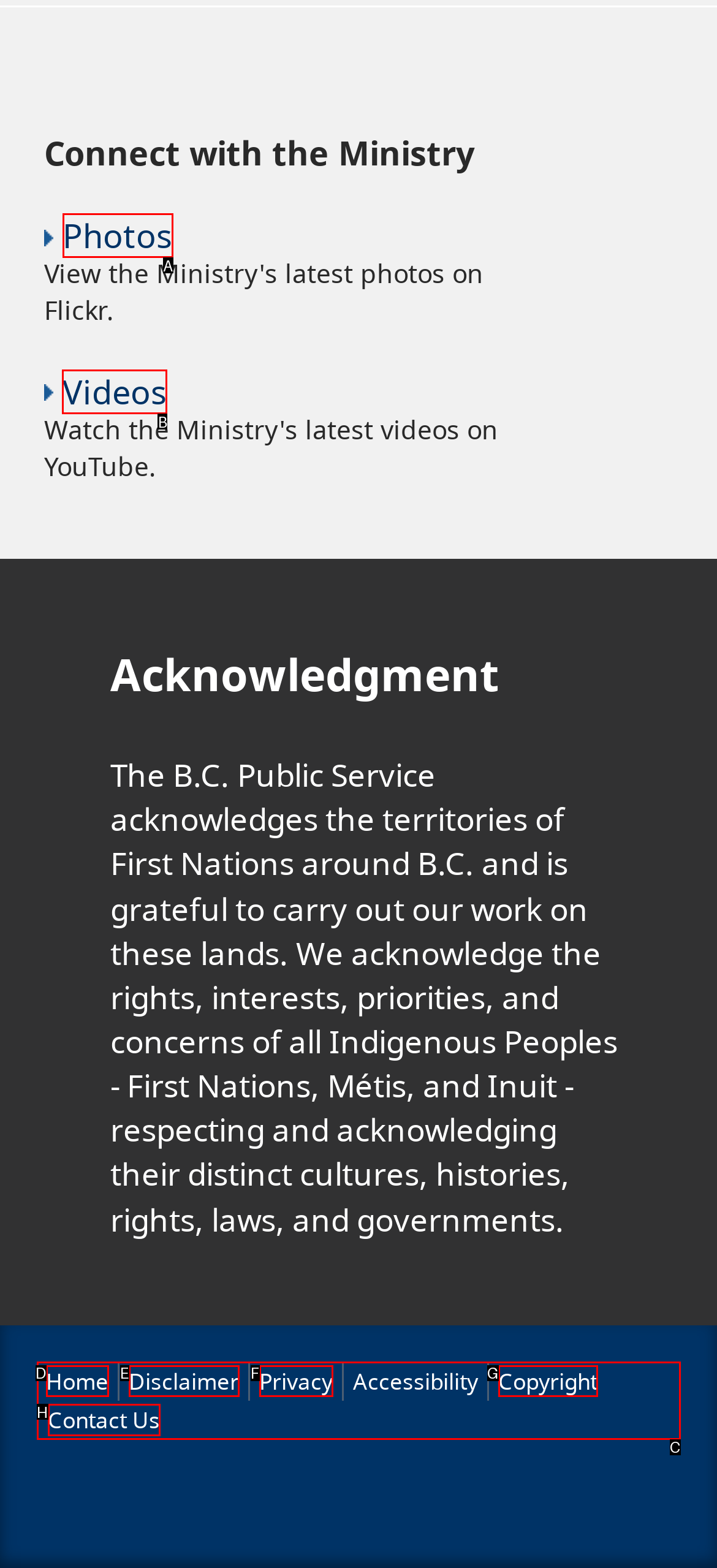Find the HTML element to click in order to complete this task: Watch videos
Answer with the letter of the correct option.

B